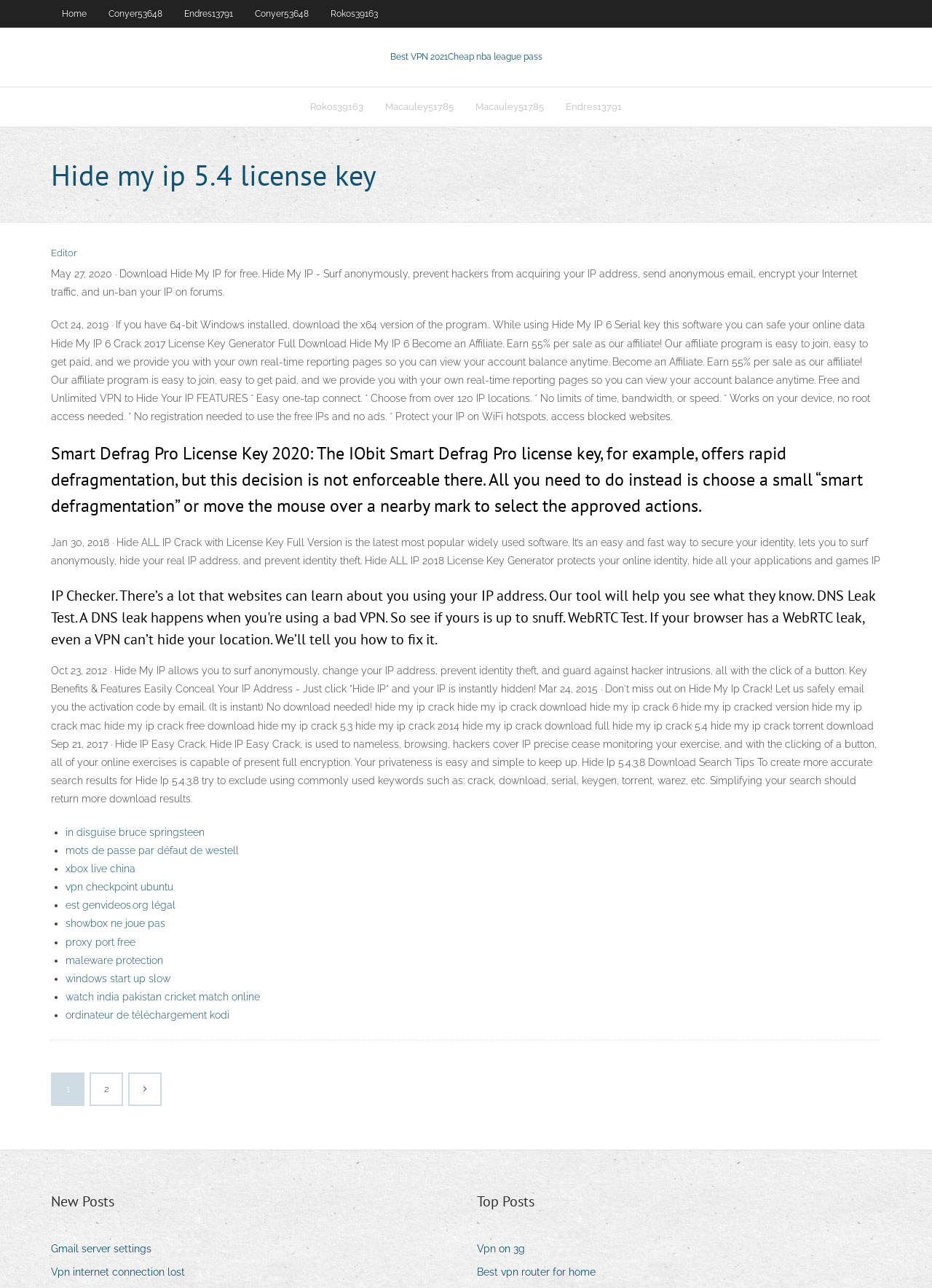Please respond to the question using a single word or phrase:
What is the title of the section below the navigation bar?

Best VPN 2021